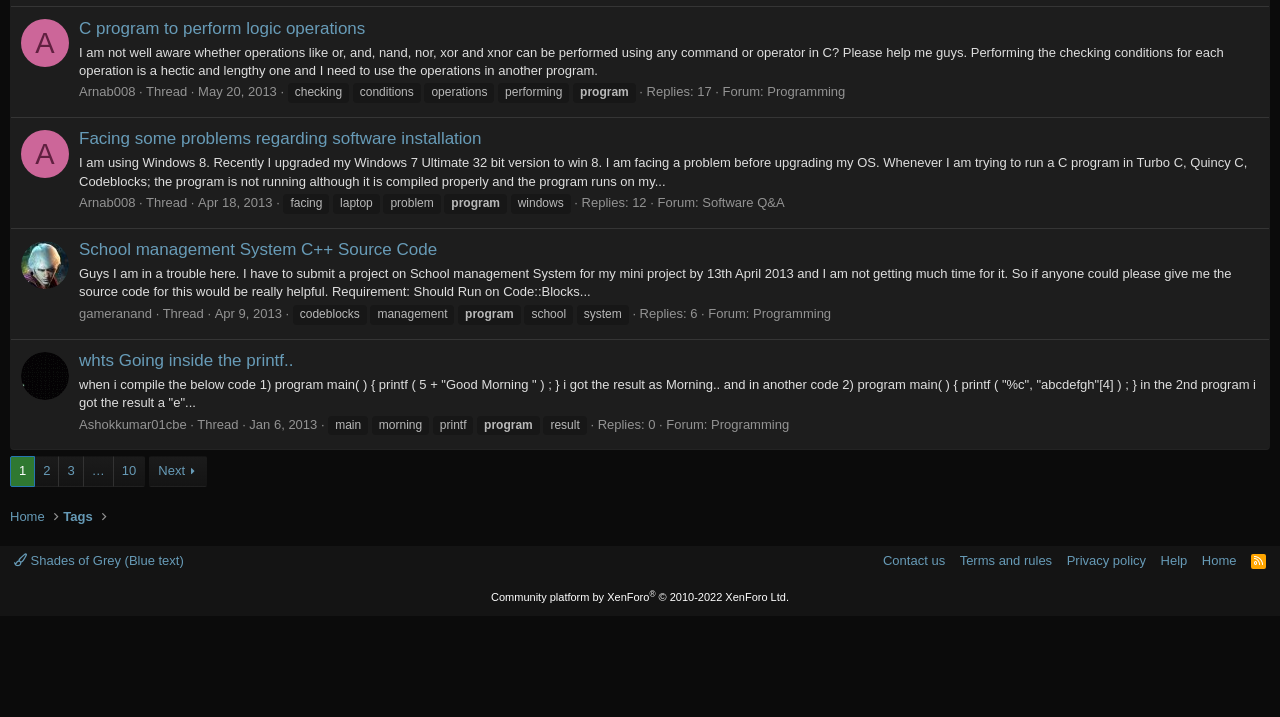Using the information in the image, give a comprehensive answer to the question: 
How many replies are there to the second thread?

The second thread is about facing problems regarding software installation, and according to the text 'Replies: 12', there are 12 replies to this thread.